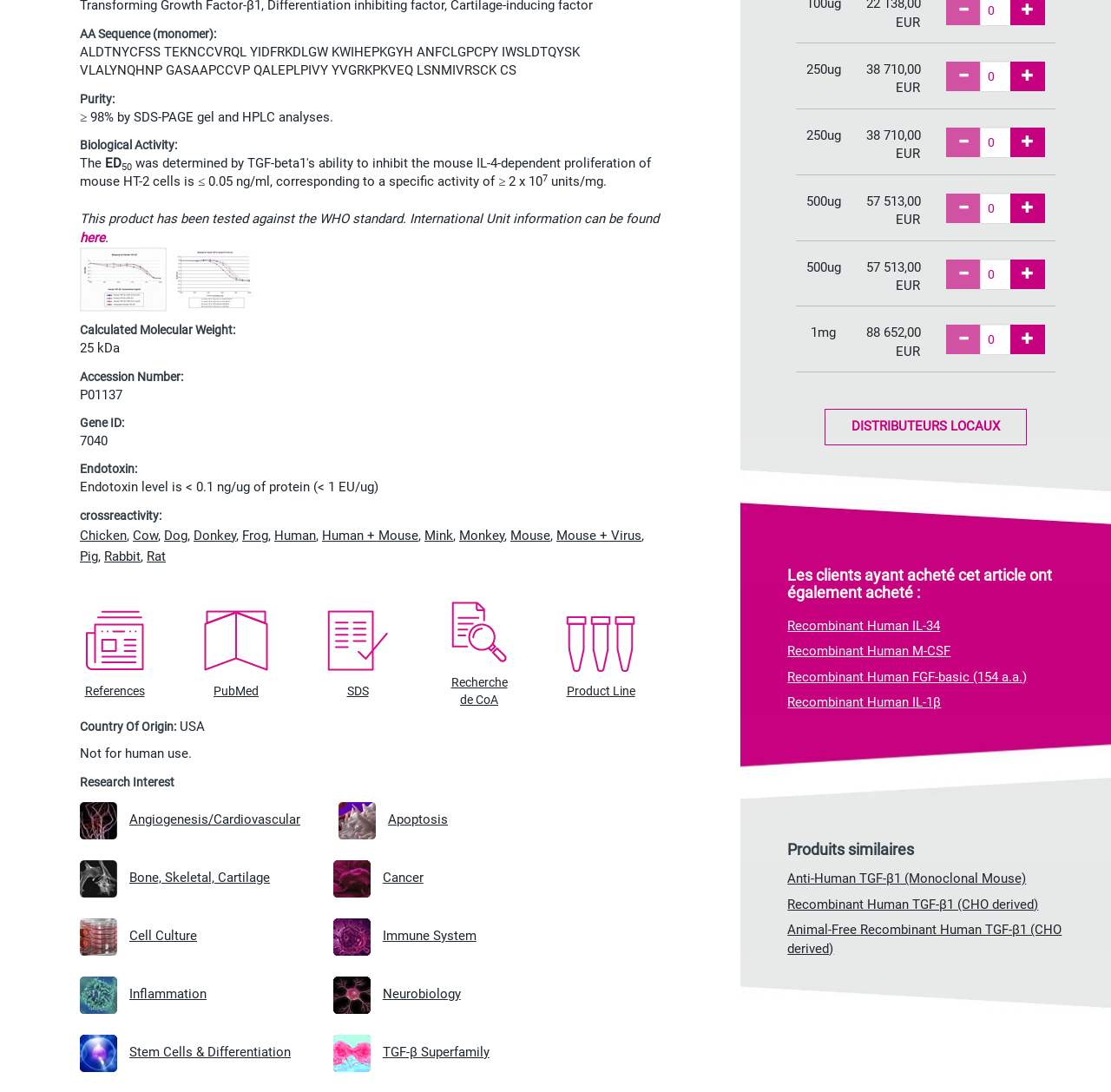Identify the bounding box coordinates of the element that should be clicked to fulfill this task: "Read references". The coordinates should be provided as four float numbers between 0 and 1, i.e., [left, top, right, bottom].

[0.072, 0.559, 0.134, 0.614]